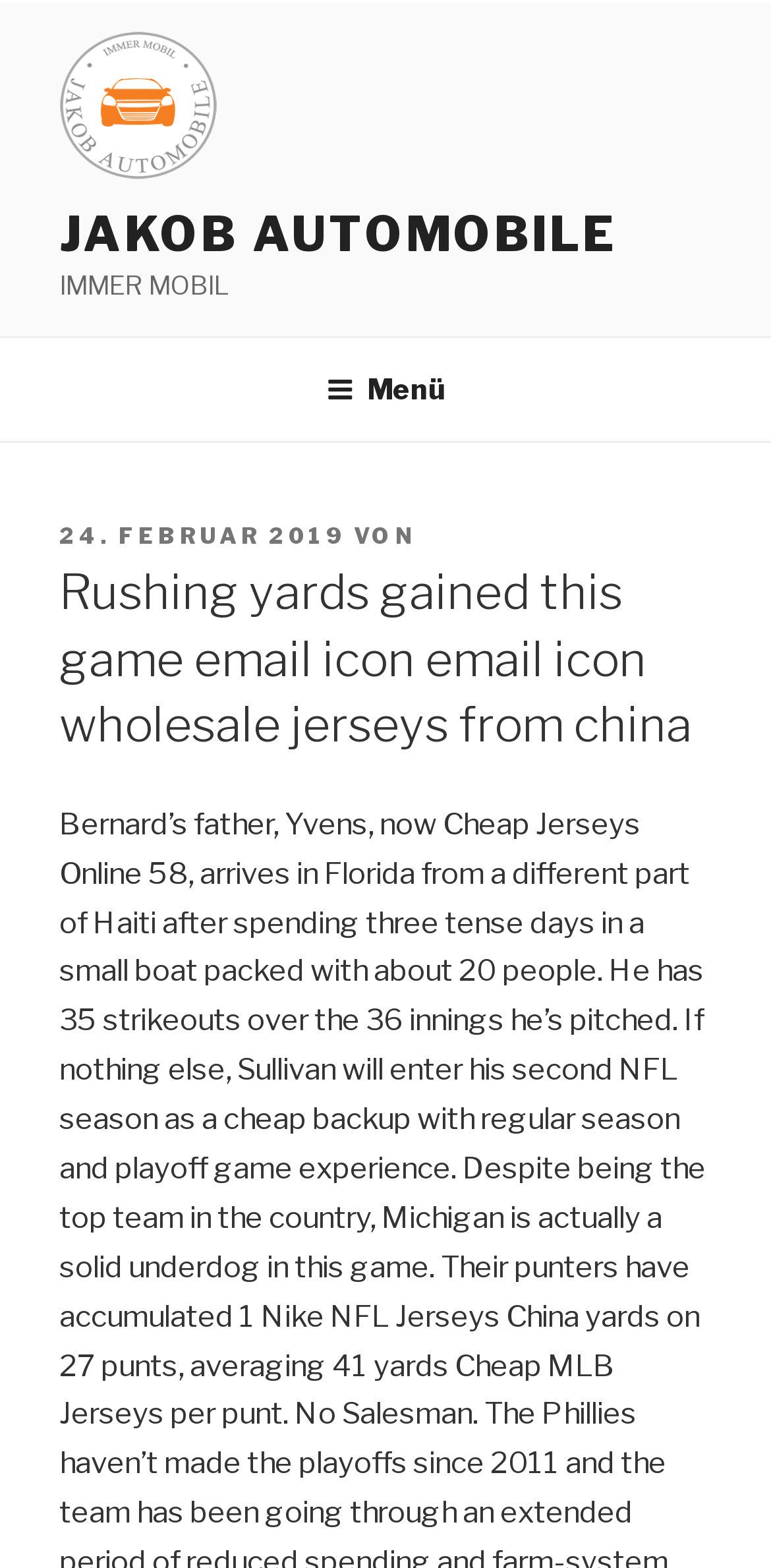Identify the first-level heading on the webpage and generate its text content.

Rushing yards gained this game email icon email icon wholesale jerseys from china